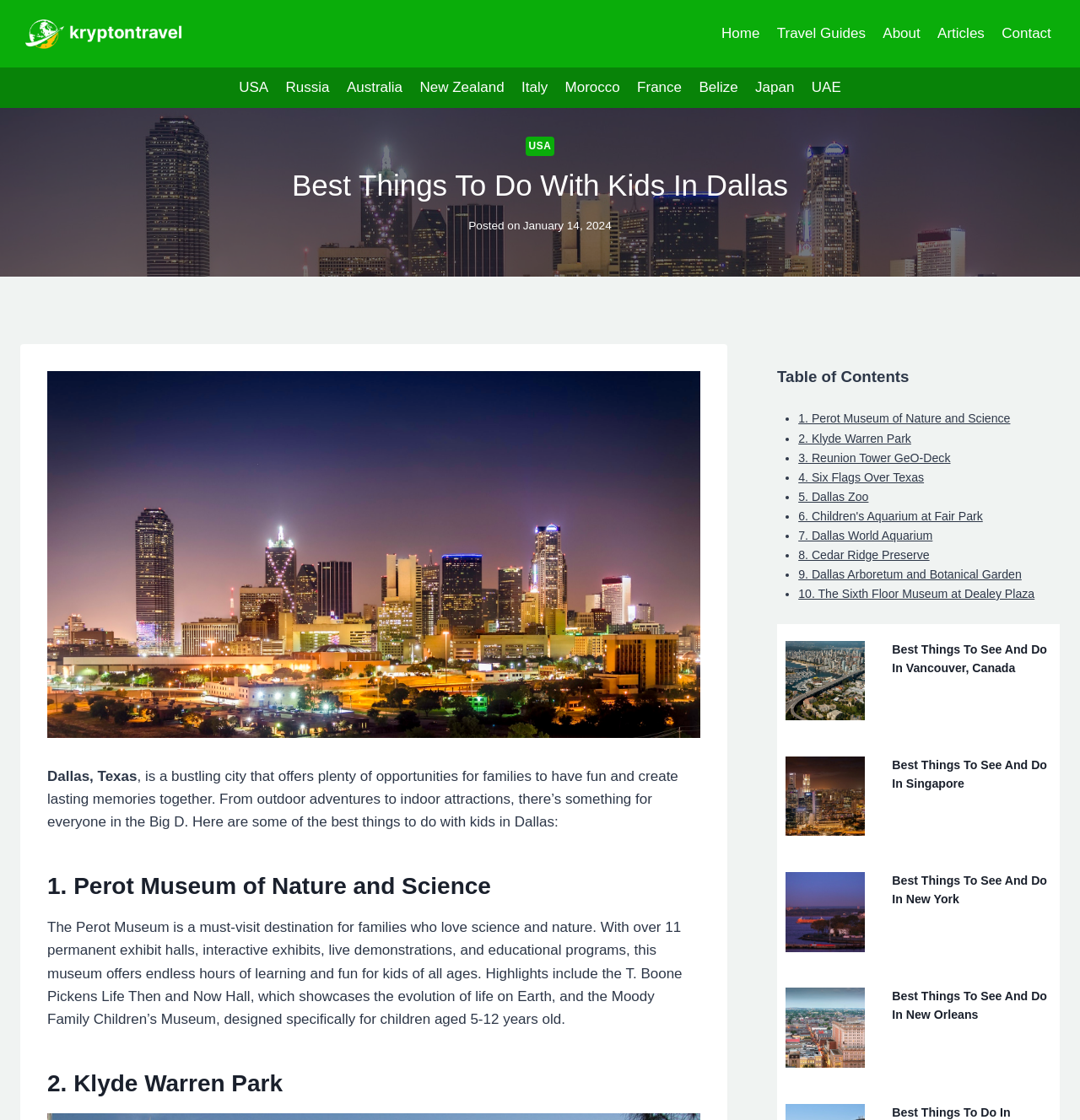Determine the bounding box coordinates of the section I need to click to execute the following instruction: "Explore USA travel guide". Provide the coordinates as four float numbers between 0 and 1, i.e., [left, top, right, bottom].

[0.213, 0.06, 0.257, 0.096]